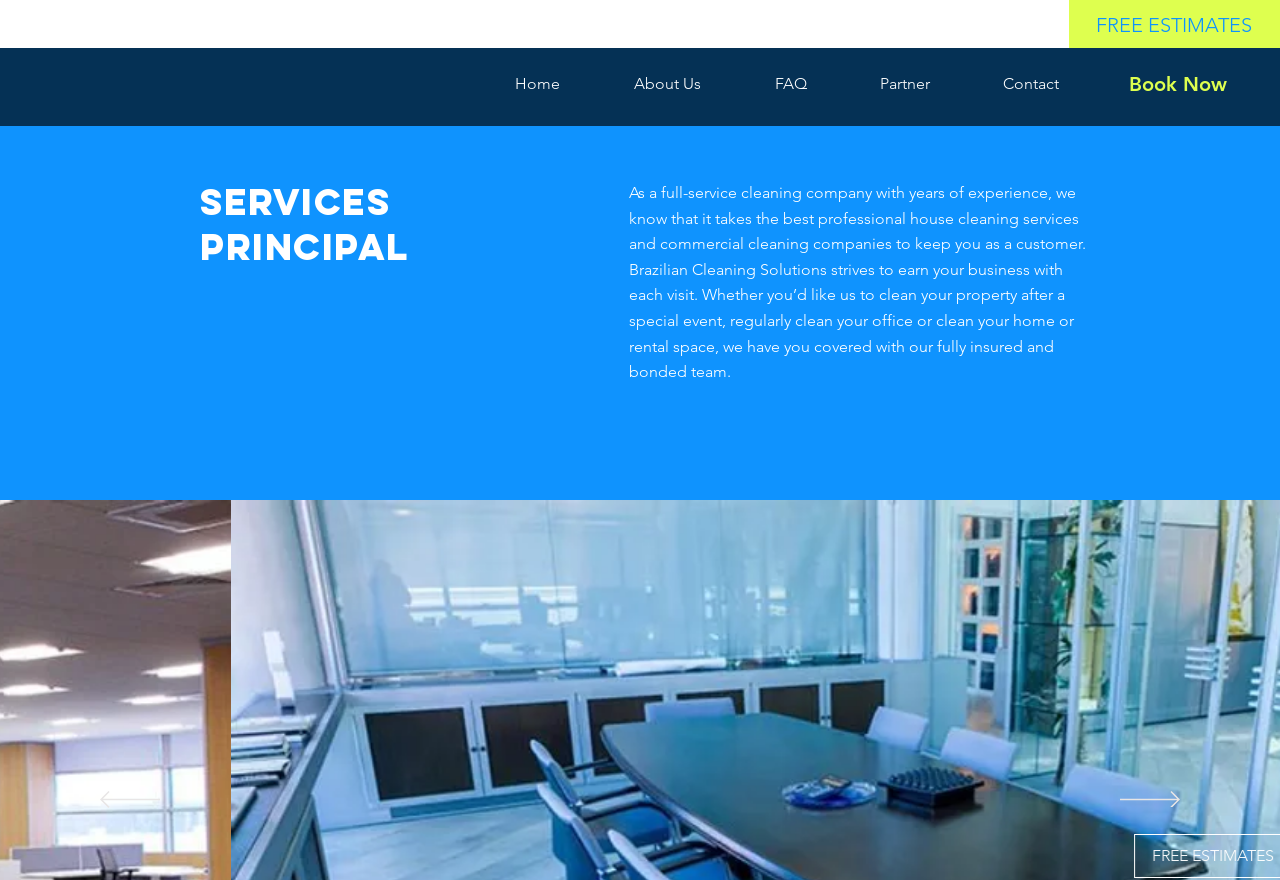Could you indicate the bounding box coordinates of the region to click in order to complete this instruction: "Click on Book Now".

[0.874, 0.073, 0.966, 0.118]